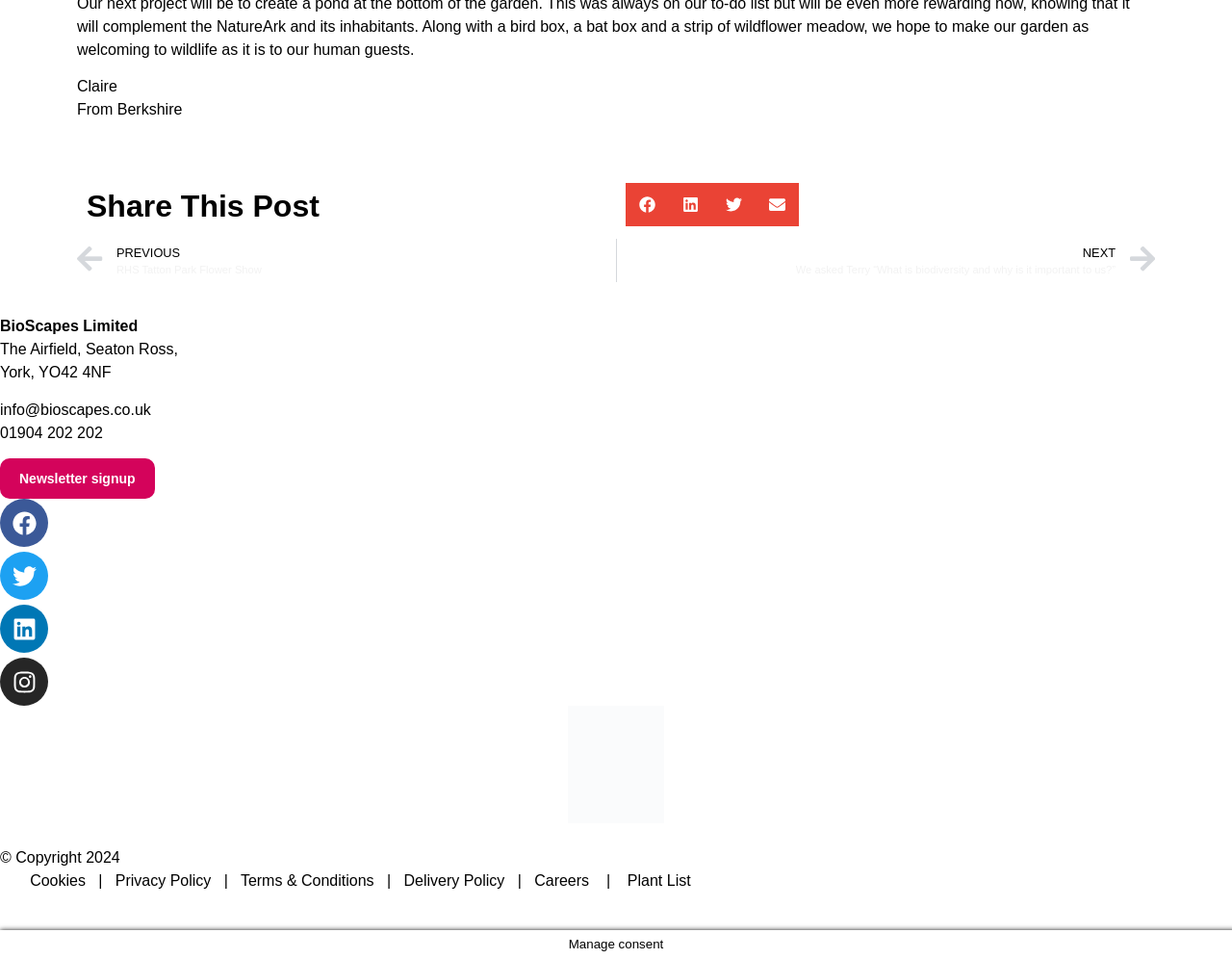What is the name of the person mentioned?
Answer with a single word or phrase by referring to the visual content.

Claire